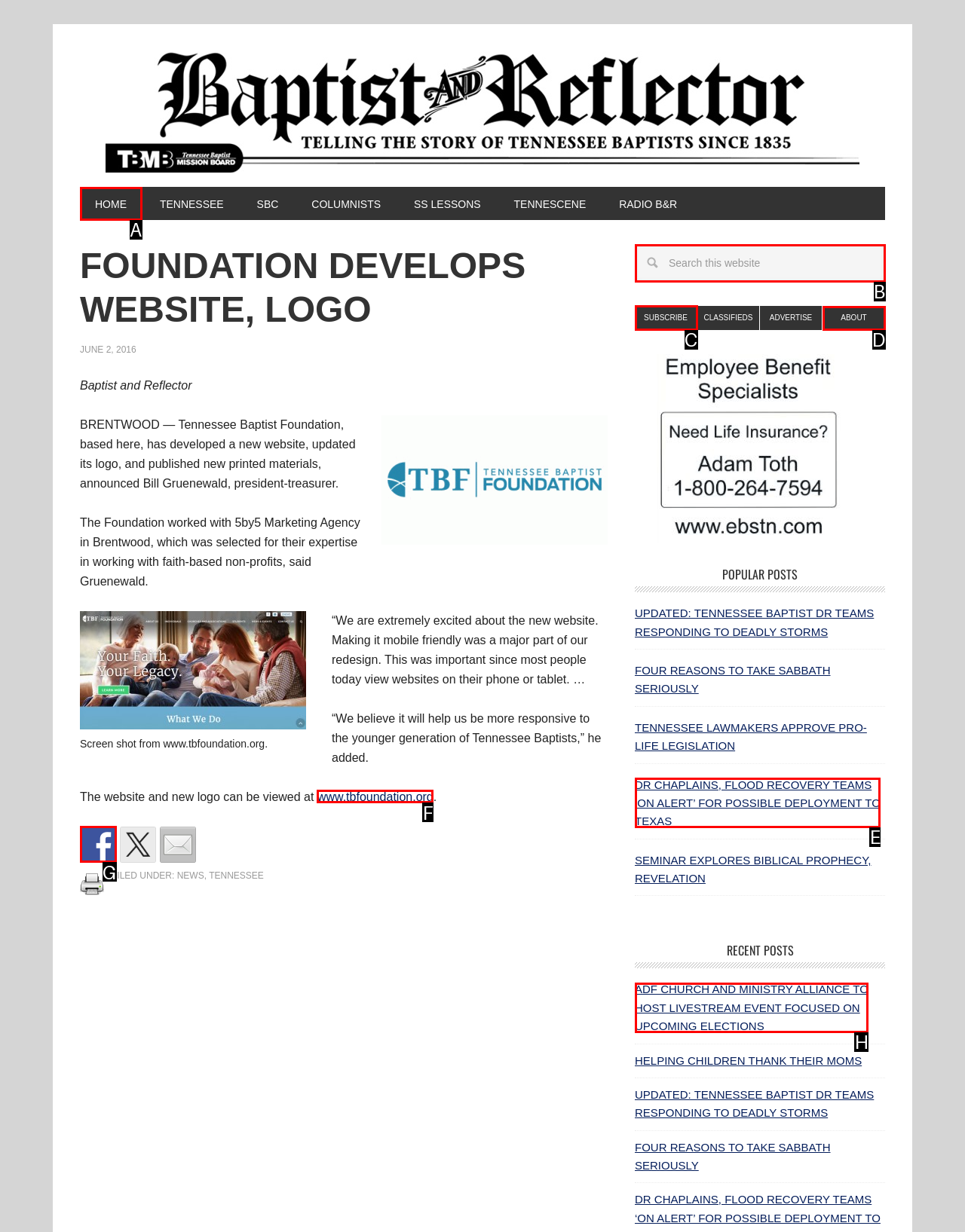Show which HTML element I need to click to perform this task: Subscribe to the newsletter Answer with the letter of the correct choice.

C